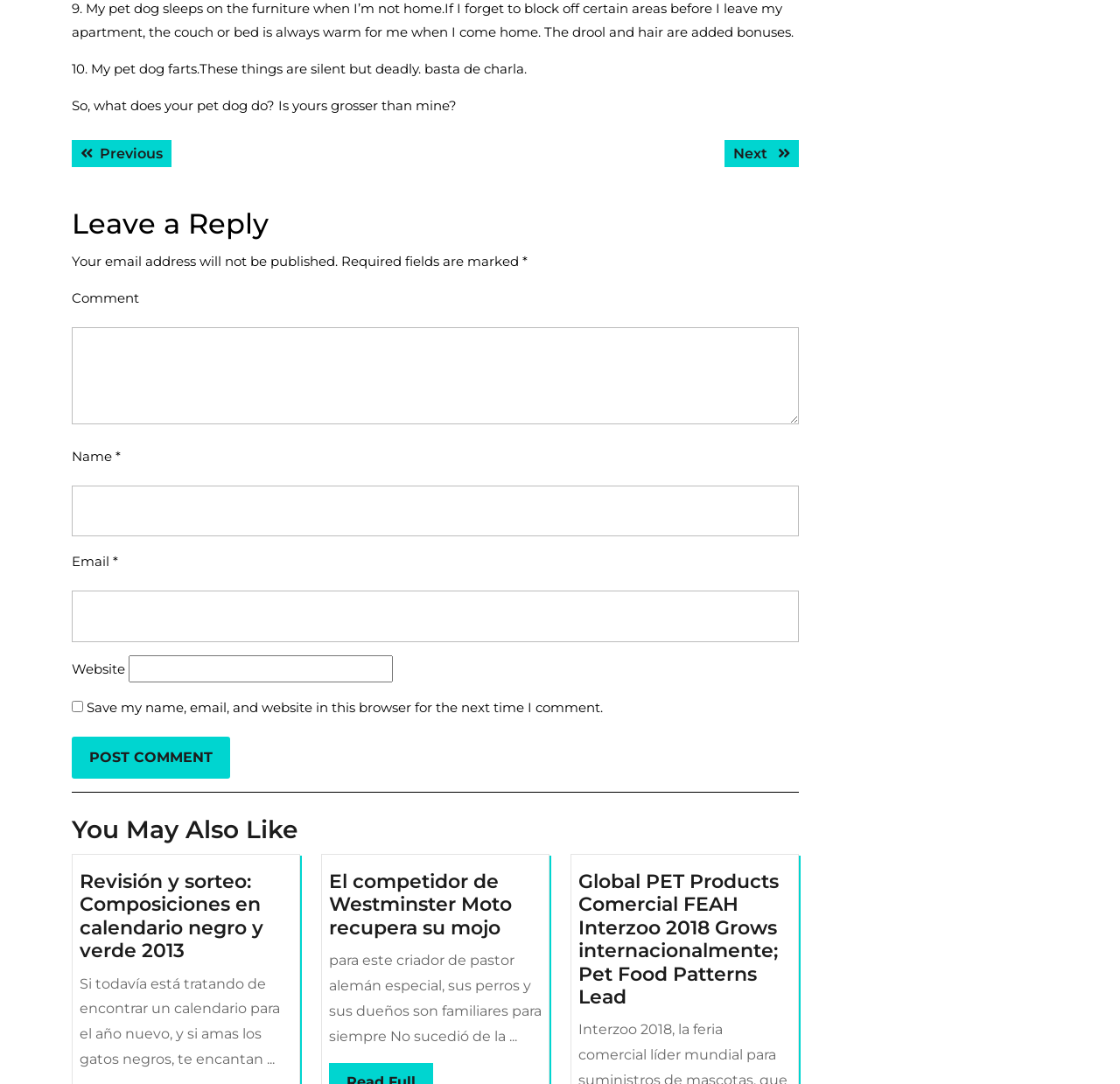Please provide a detailed answer to the question below by examining the image:
What is the topic of the post?

The topic of the post is about a pet dog, as indicated by the text '10. My pet dog farts. These things are silent but deadly. basta de charla.' at the top of the page.